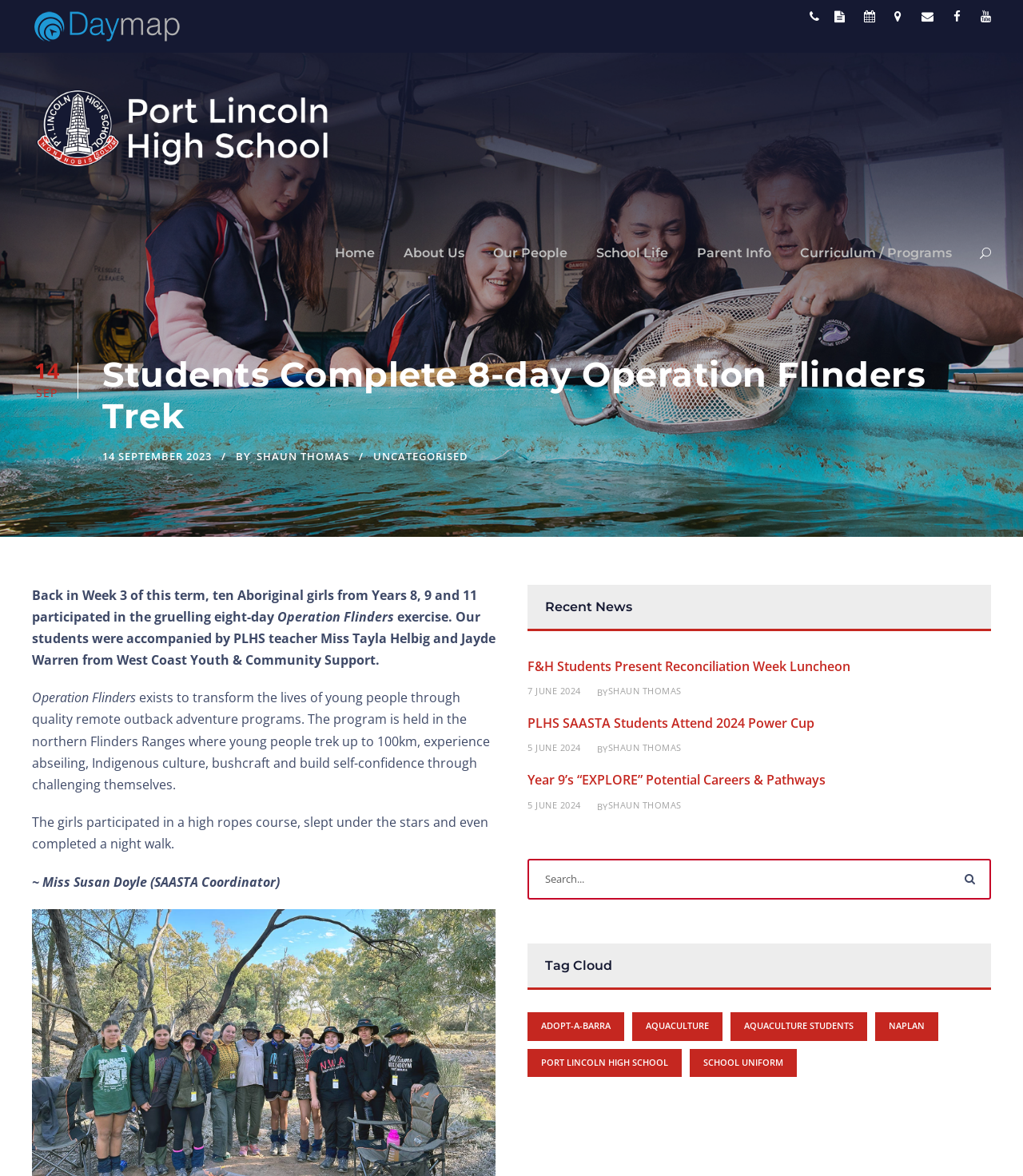How many days did the Aboriginal girls participate in the Operation Flinders exercise?
Using the information presented in the image, please offer a detailed response to the question.

I found the answer by reading the text of the article which states 'ten Aboriginal girls from Years 8, 9 and 11 participated in the gruelling eight-day Operation Flinders exercise'.